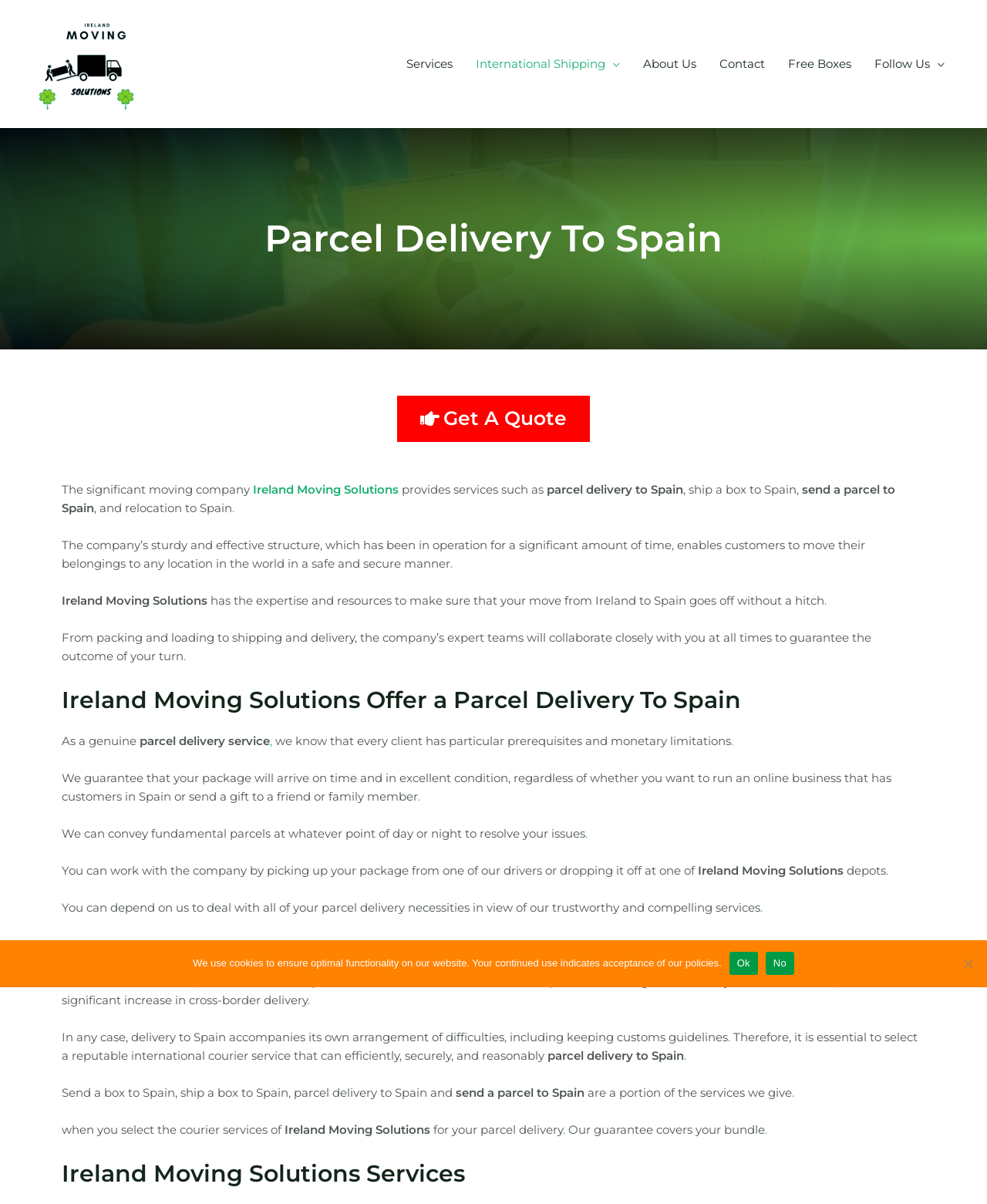Based on the element description Get a quote, identify the bounding box coordinates for the UI element. The coordinates should be in the format (top-left x, top-left y, bottom-right x, bottom-right y) and within the 0 to 1 range.

[0.402, 0.329, 0.598, 0.367]